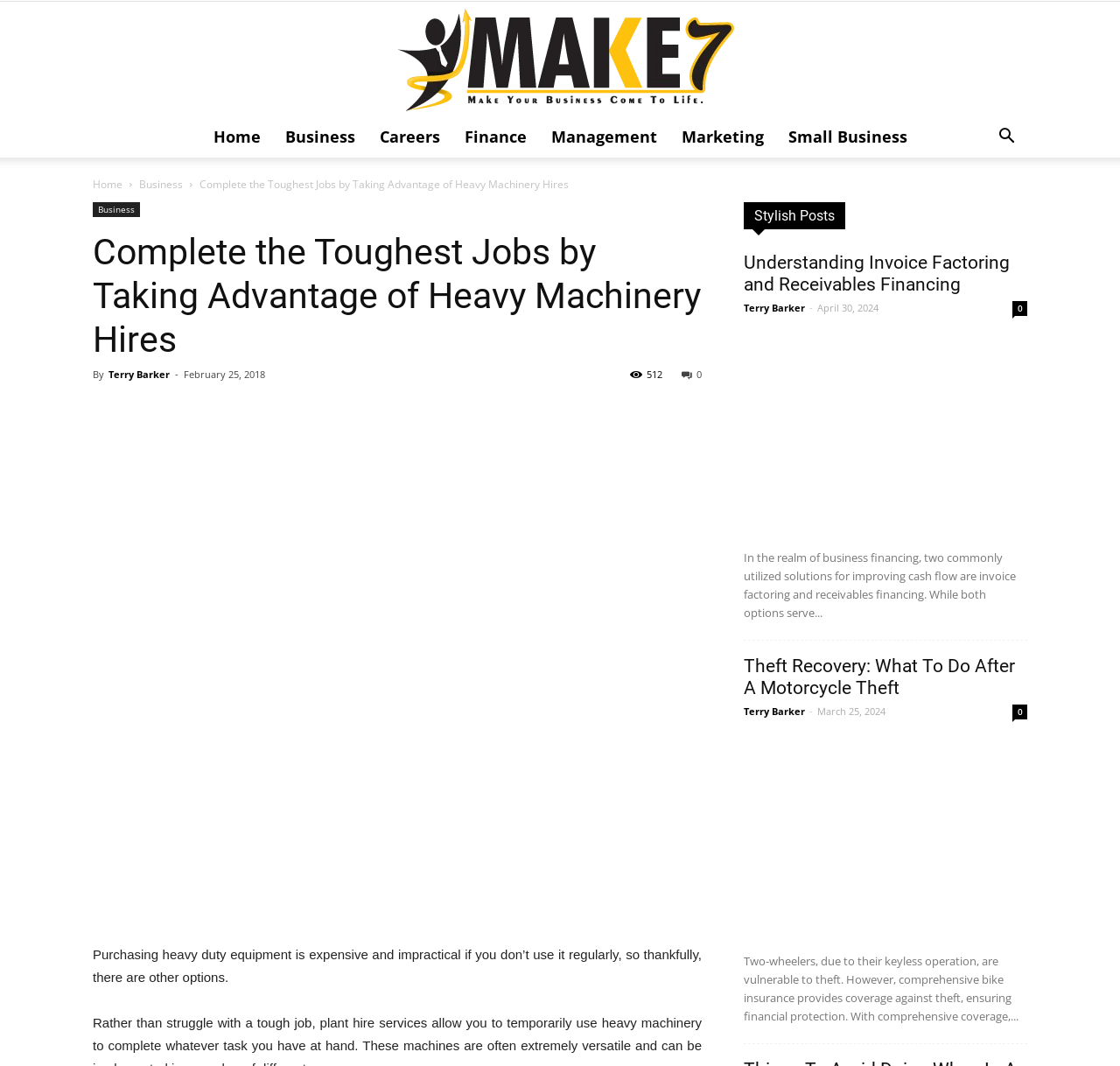Refer to the image and provide an in-depth answer to the question: 
What is the topic of the third article?

I read the heading of the third article, which is 'Theft Recovery: What To Do After A Motorcycle Theft', and determined that the topic is motorcycle theft.